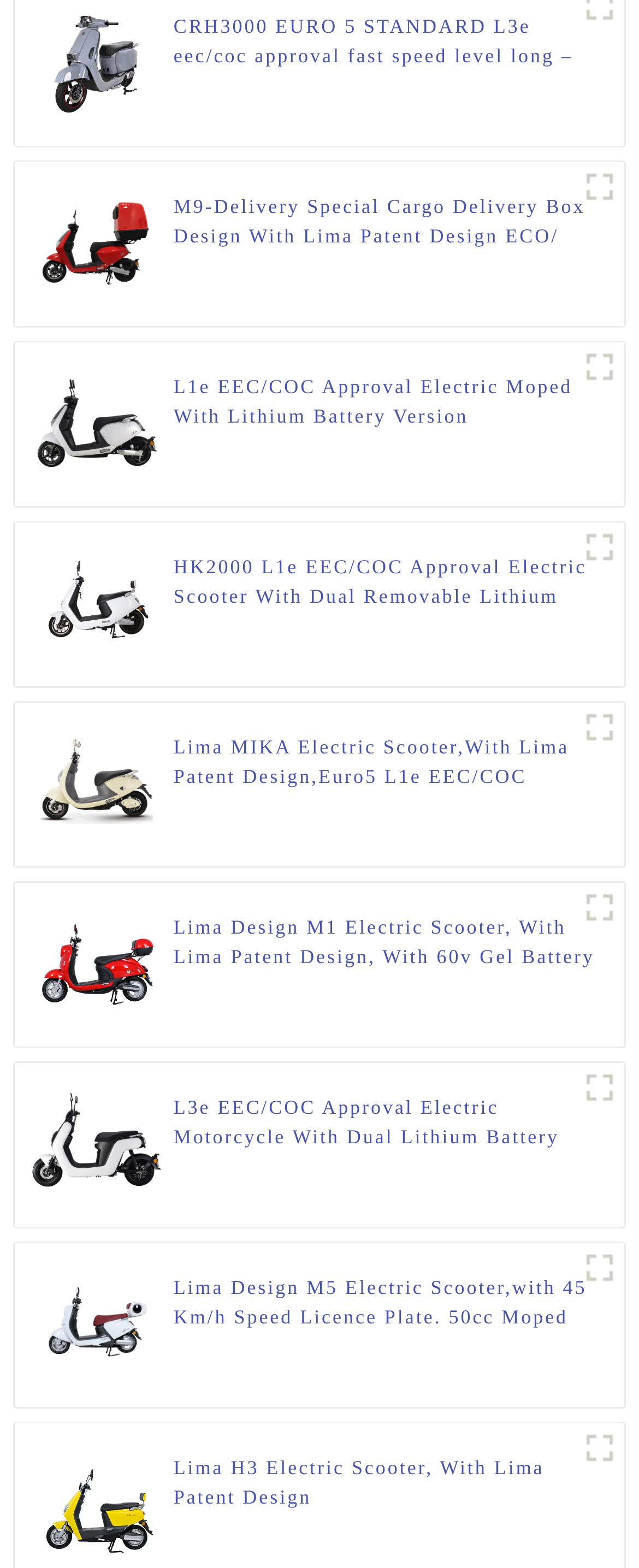Extract the bounding box coordinates for the HTML element that matches this description: "title="a-1609924354000-1-1615282525000-1615345123000"". The coordinates should be four float numbers between 0 and 1, i.e., [left, top, right, bottom].

[0.9, 0.792, 0.977, 0.824]